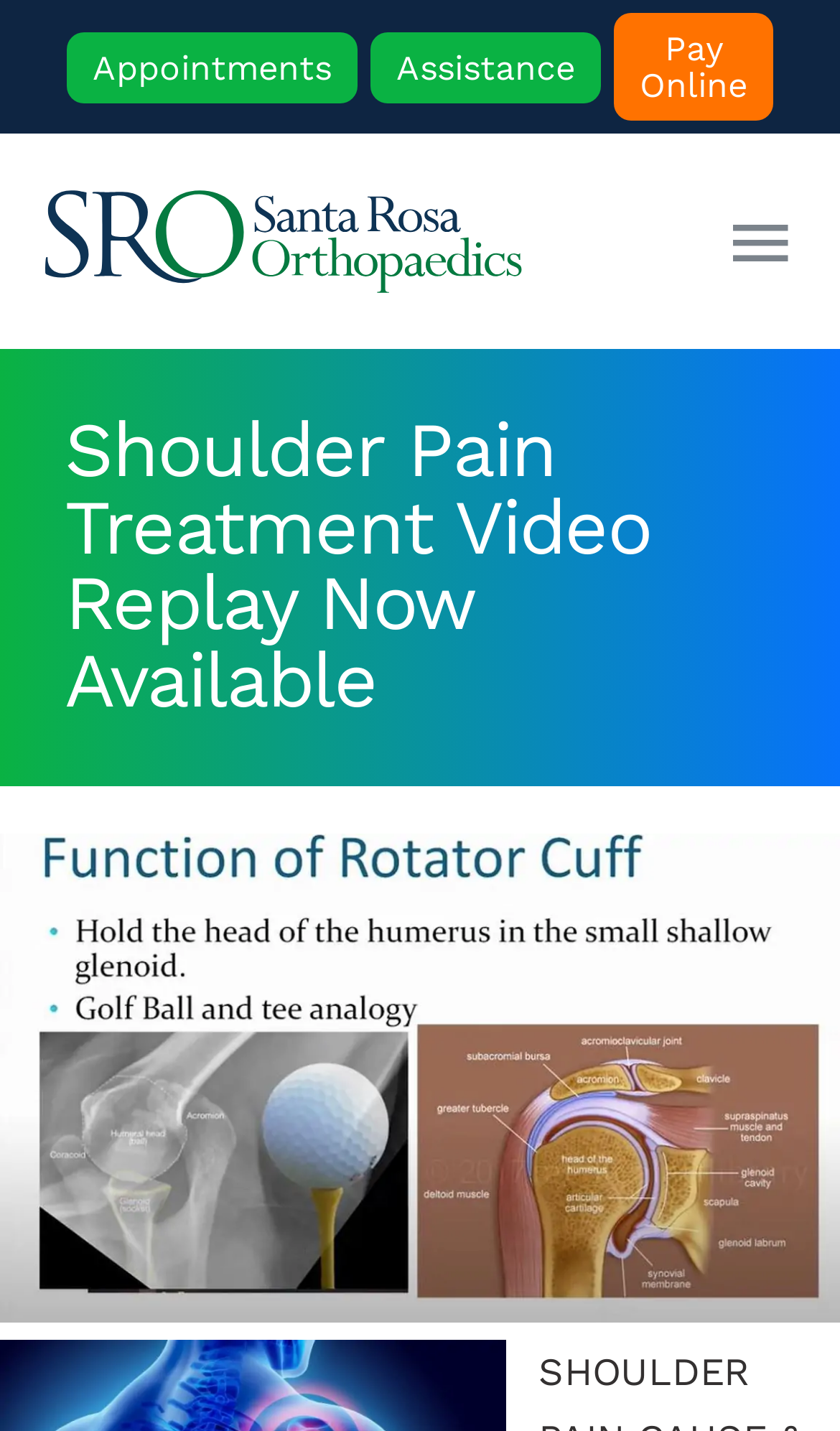Identify the bounding box of the UI element described as follows: "Assistance". Provide the coordinates as four float numbers in the range of 0 to 1 [left, top, right, bottom].

[0.441, 0.022, 0.715, 0.072]